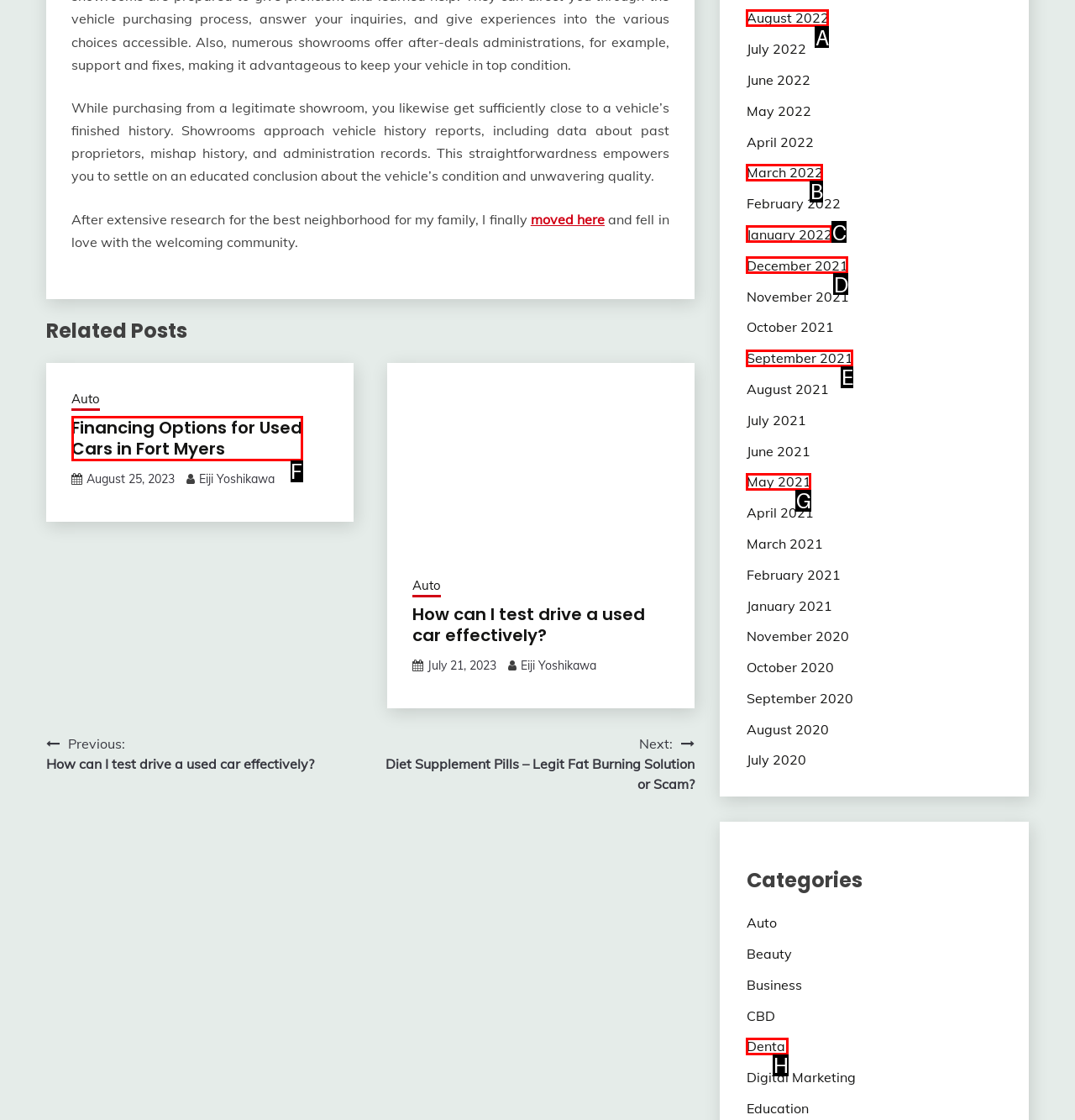Identify the correct UI element to click for this instruction: Check the recent post about Did I miss something…
Respond with the appropriate option's letter from the provided choices directly.

None